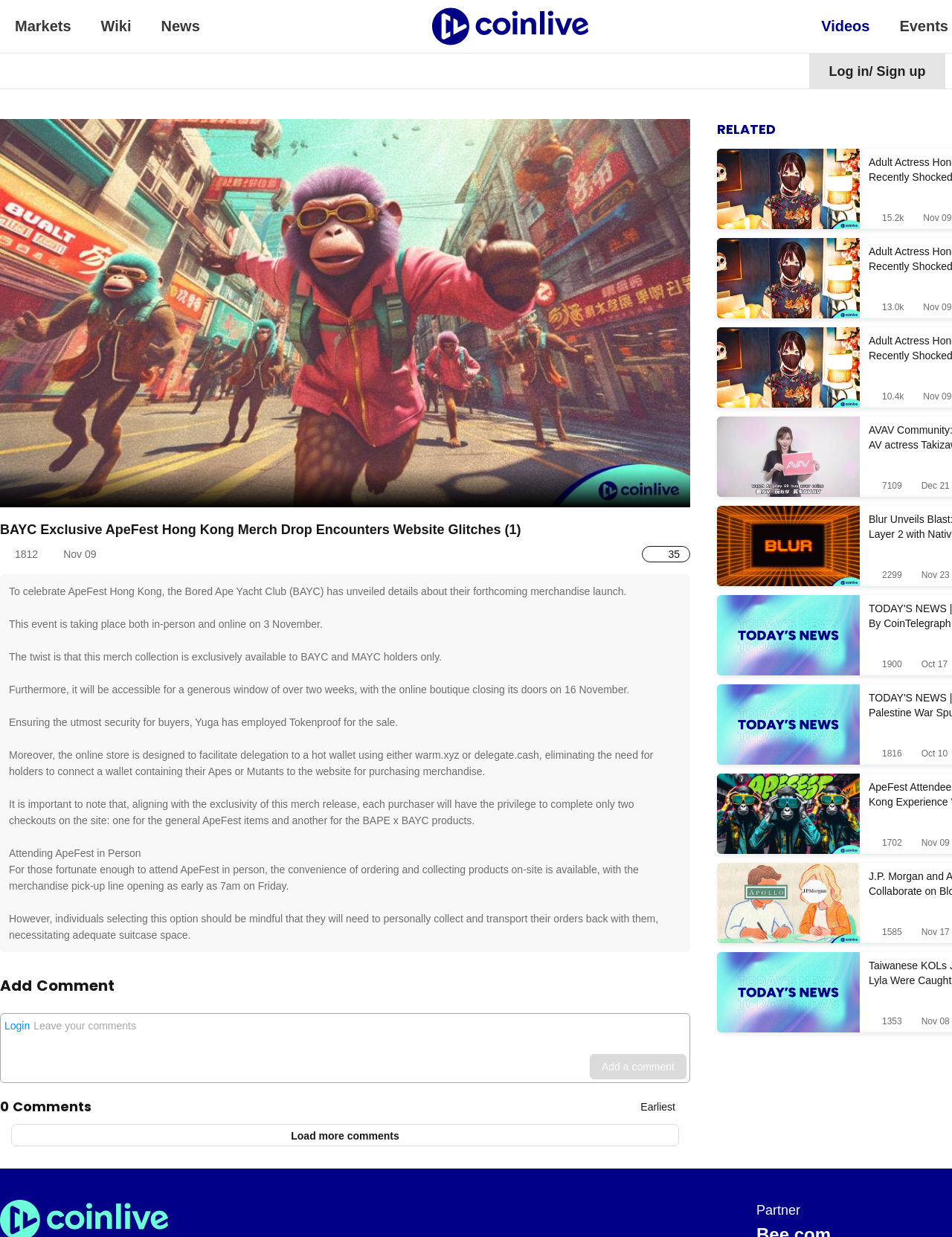Please provide the main heading of the webpage content.

BAYC Exclusive ApeFest Hong Kong Merch Drop Encounters Website Glitches (1)